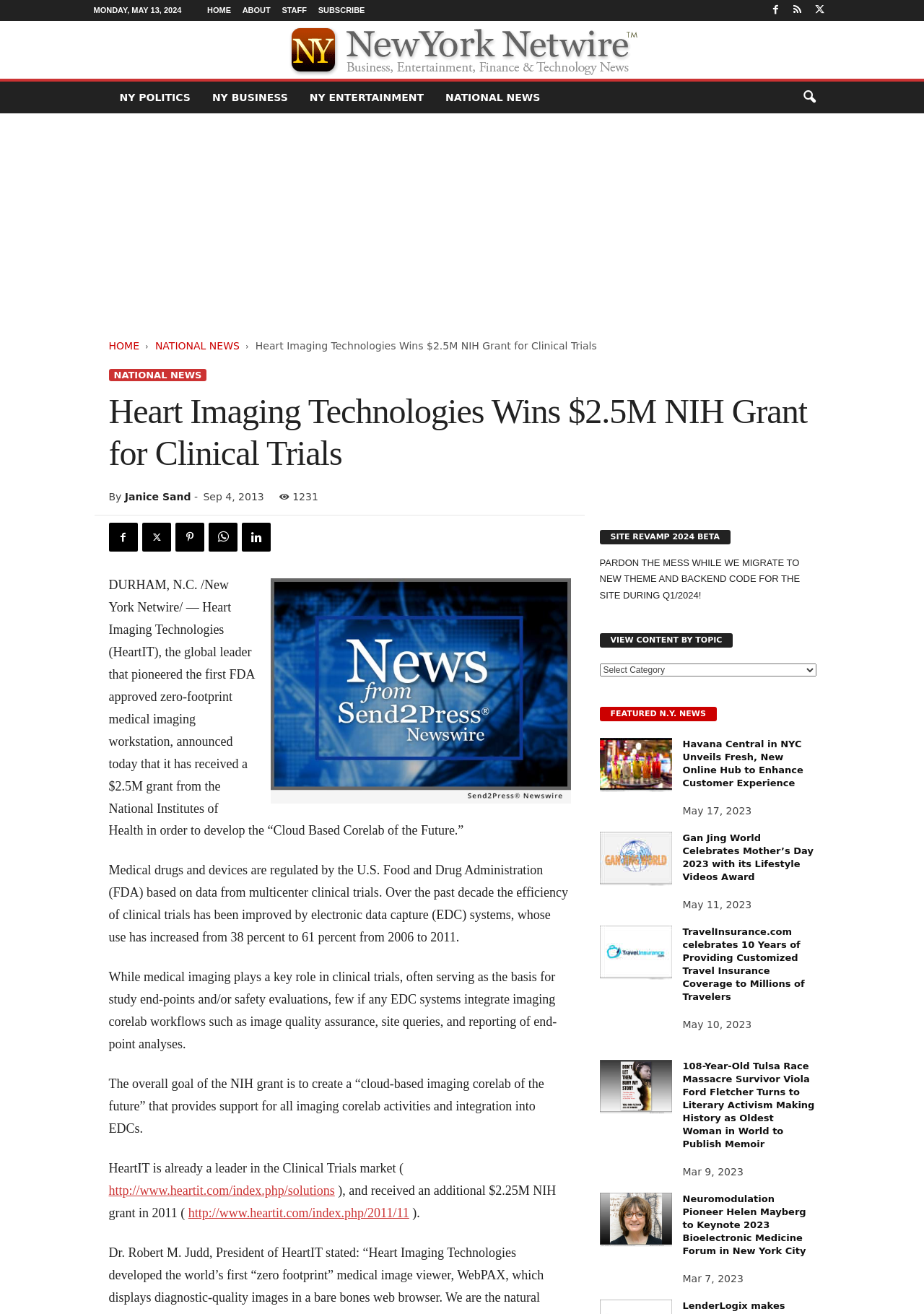Identify and provide the text of the main header on the webpage.

Heart Imaging Technologies Wins $2.5M NIH Grant for Clinical Trials